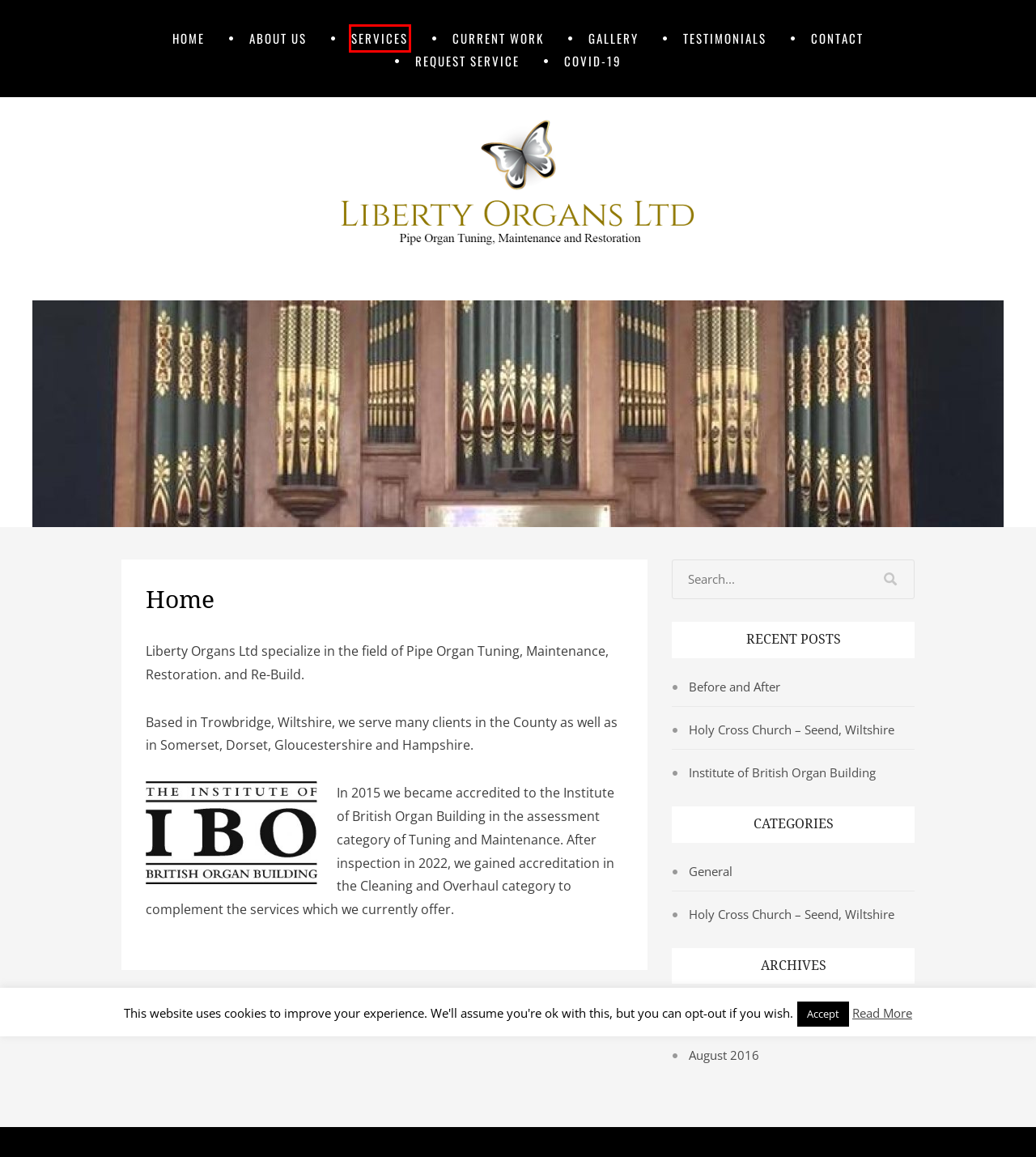Consider the screenshot of a webpage with a red bounding box and select the webpage description that best describes the new page that appears after clicking the element inside the red box. Here are the candidates:
A. Before and After – Liberty Organs Ltd
B. General – Liberty Organs Ltd
C. Our Work – Liberty Organs Ltd
D. Contact – Liberty Organs Ltd
E. Testimonials – Liberty Organs Ltd
F. Institute of British Organ Building – Liberty Organs Ltd
G. July 2020 – Liberty Organs Ltd
H. Request Service – Liberty Organs Ltd

C